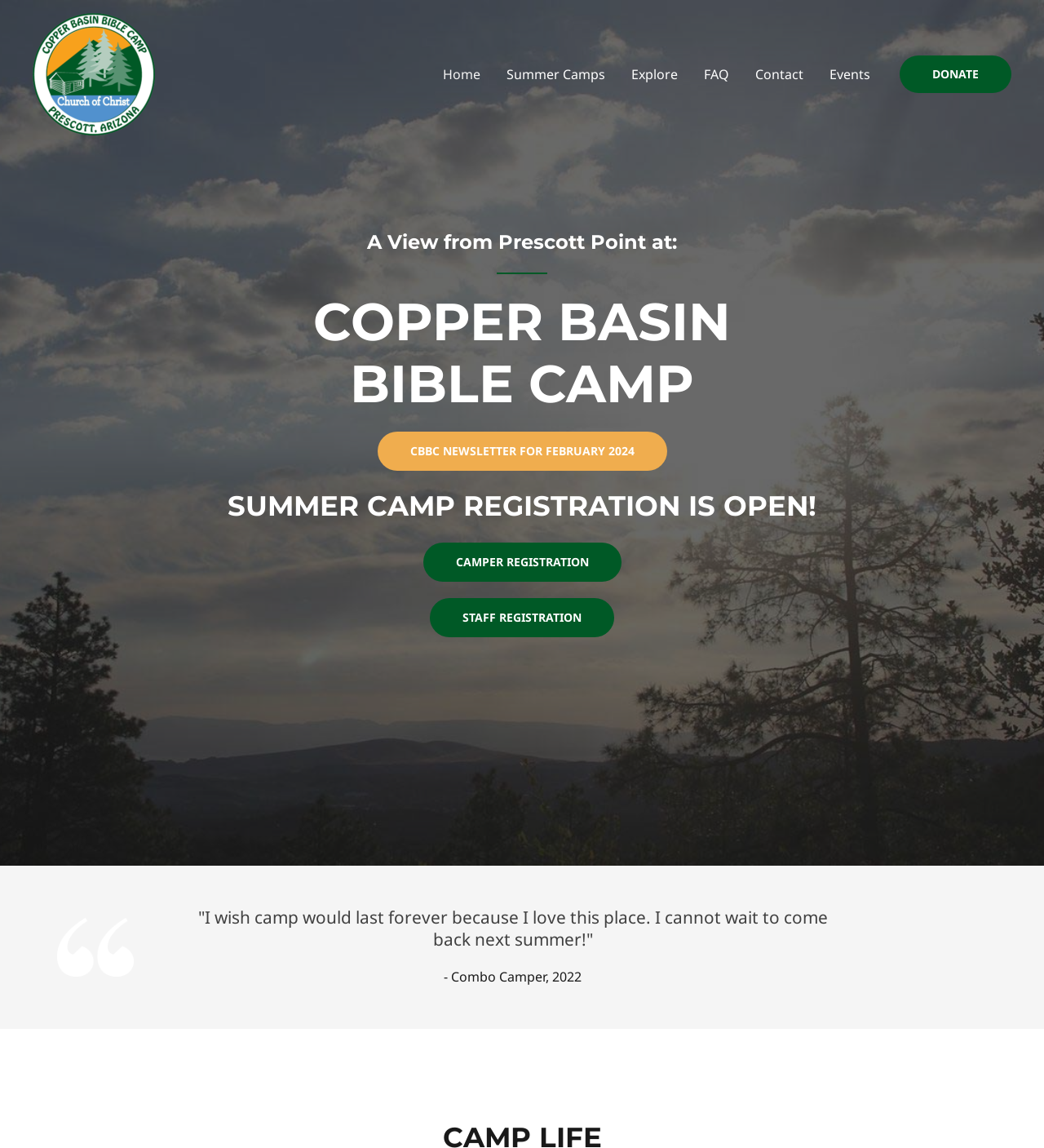Please identify the bounding box coordinates of the element on the webpage that should be clicked to follow this instruction: "view summer camps". The bounding box coordinates should be given as four float numbers between 0 and 1, formatted as [left, top, right, bottom].

[0.473, 0.04, 0.592, 0.09]